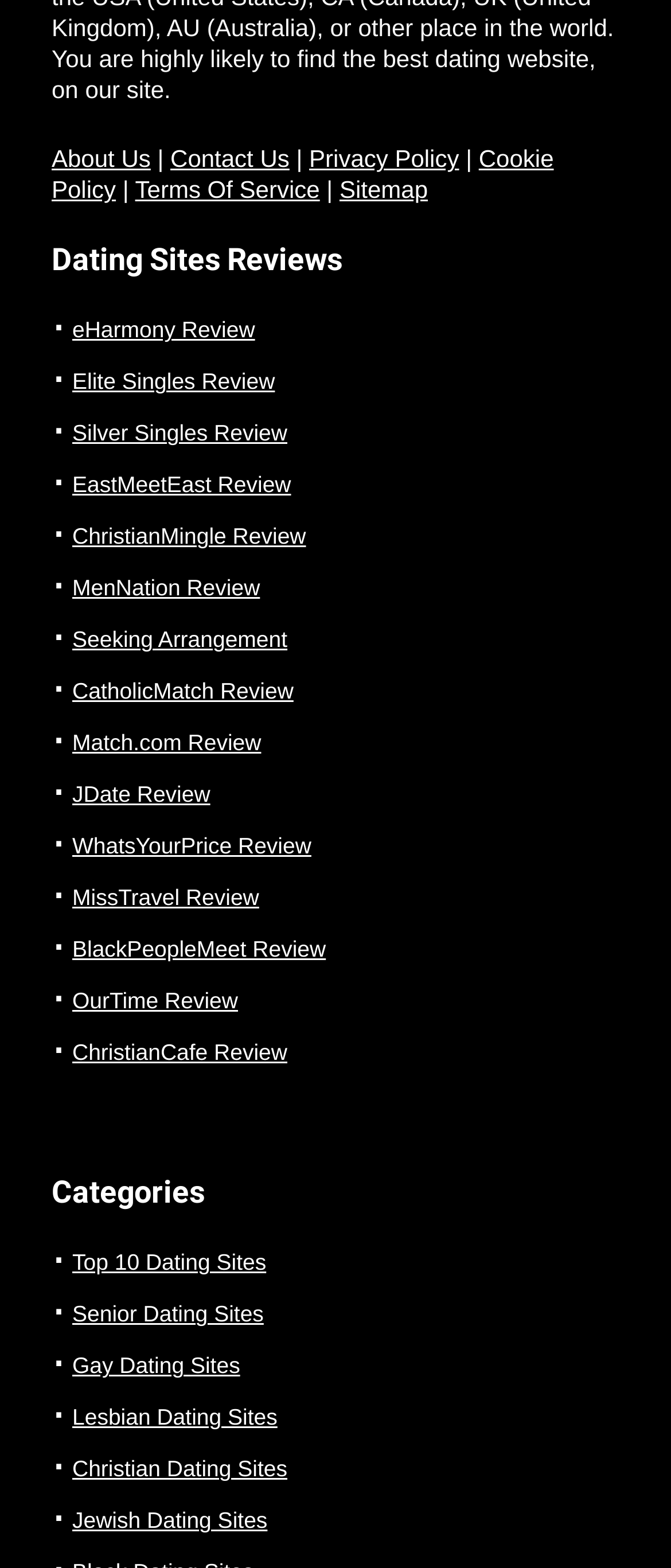What is the main topic of this webpage?
Refer to the image and provide a one-word or short phrase answer.

Dating Sites